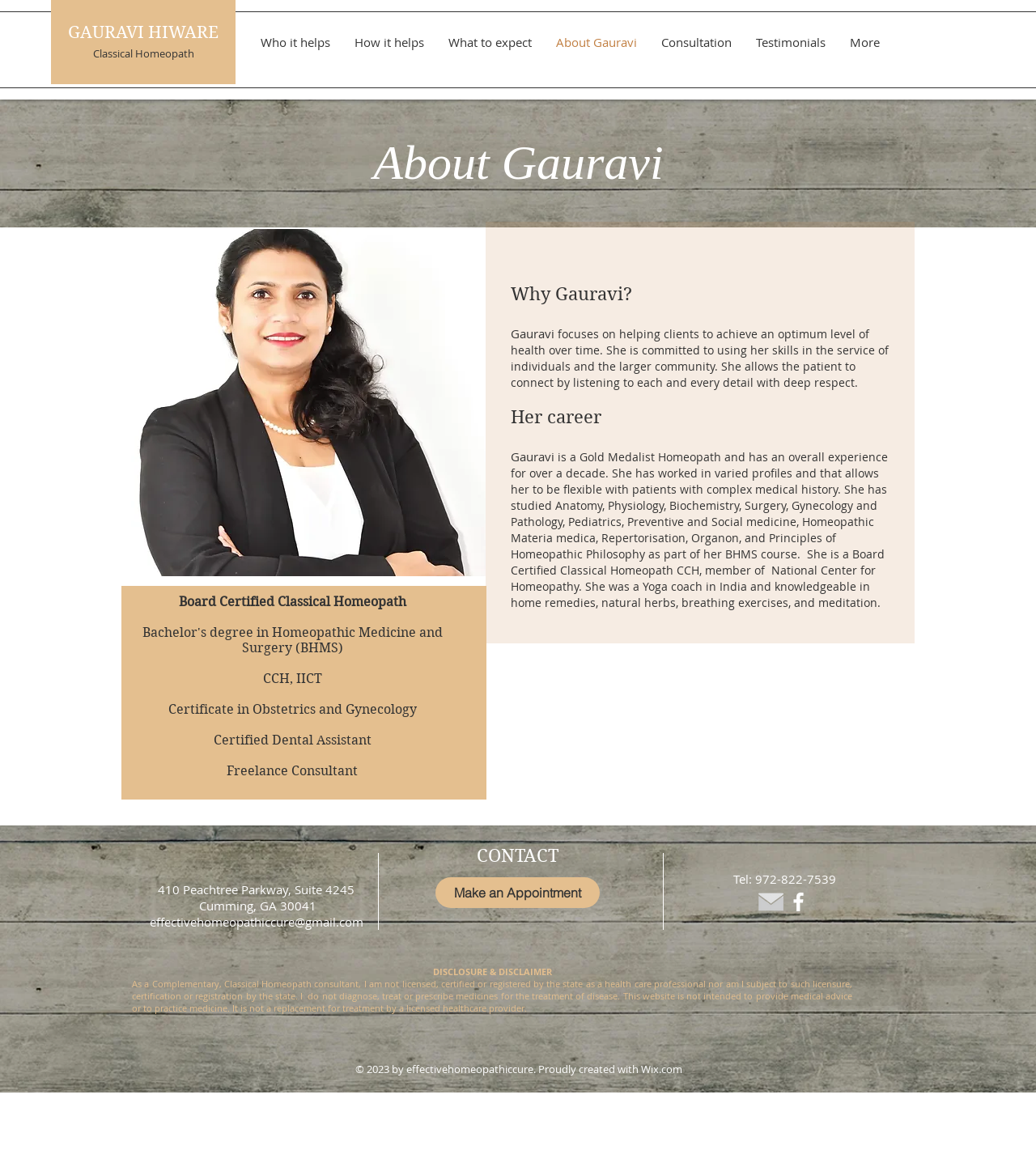Pinpoint the bounding box coordinates of the area that should be clicked to complete the following instruction: "Click on the 'CONTACT' link". The coordinates must be given as four float numbers between 0 and 1, i.e., [left, top, right, bottom].

[0.46, 0.732, 0.539, 0.75]